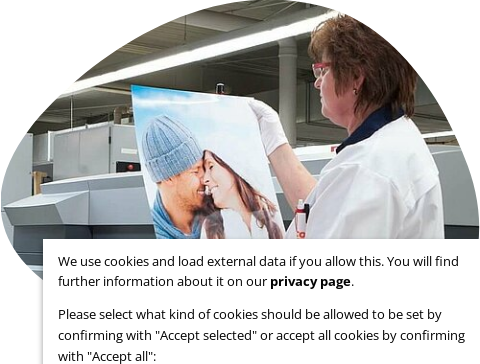Interpret the image and provide an in-depth description.

The image showcases a technician in a professional lab environment, carefully examining a printed photograph featuring a couple’s close-up. Dressed in a white lab coat, the technician embodies the quality assurance aspect of photo production. The background indicates a modern printing setup, emphasizing technological advancement in the photography industry. This attention to detail assures customers that their images are handled with precision and care.

Accompanying the image is a notification regarding cookie usage on a website, indicating a focus on user privacy and preference selection. The text encourages users to manage their cookie settings by either accepting selected cookies or all cookies, reinforcing the company's commitment to transparency and user control in digital interactions. 

The integration of technical proficiency in photography with customer-centric online services highlights the company's dedication to being a reliable partner for photo retailers, aligning with allcop's mission of supporting local providers in the evolving market.